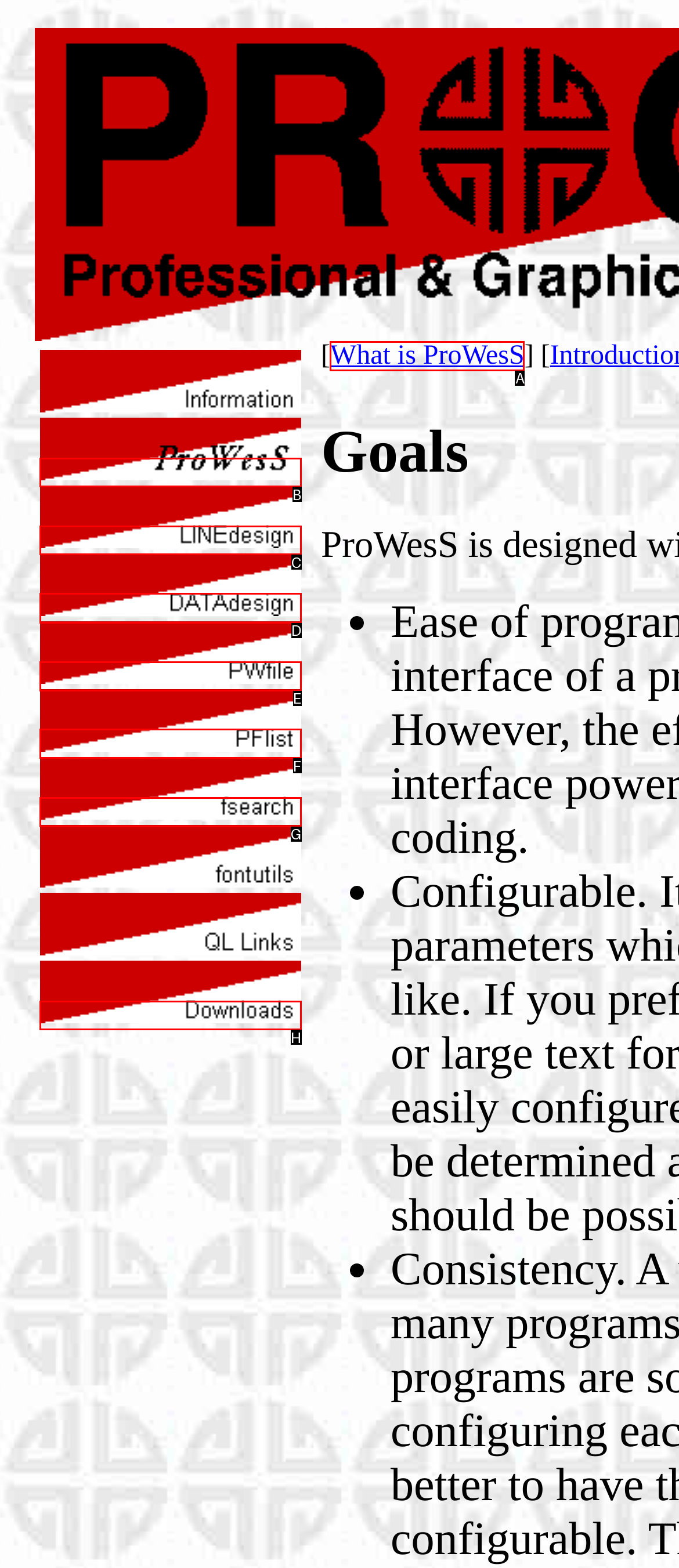Given the element description: What is ProWesS
Pick the letter of the correct option from the list.

A